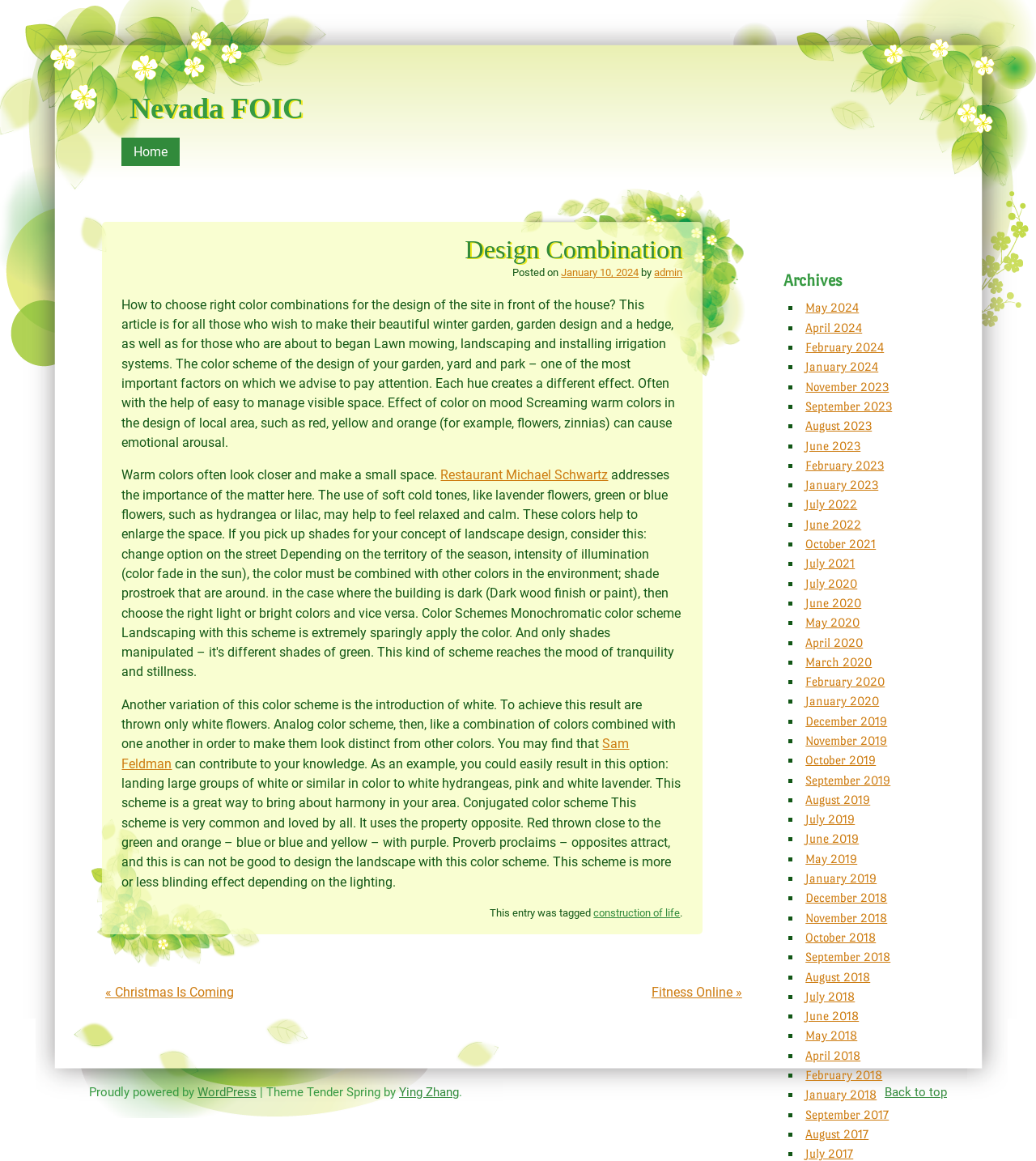Identify the bounding box coordinates of the part that should be clicked to carry out this instruction: "Learn more about 'eleemosynary institutions'".

None